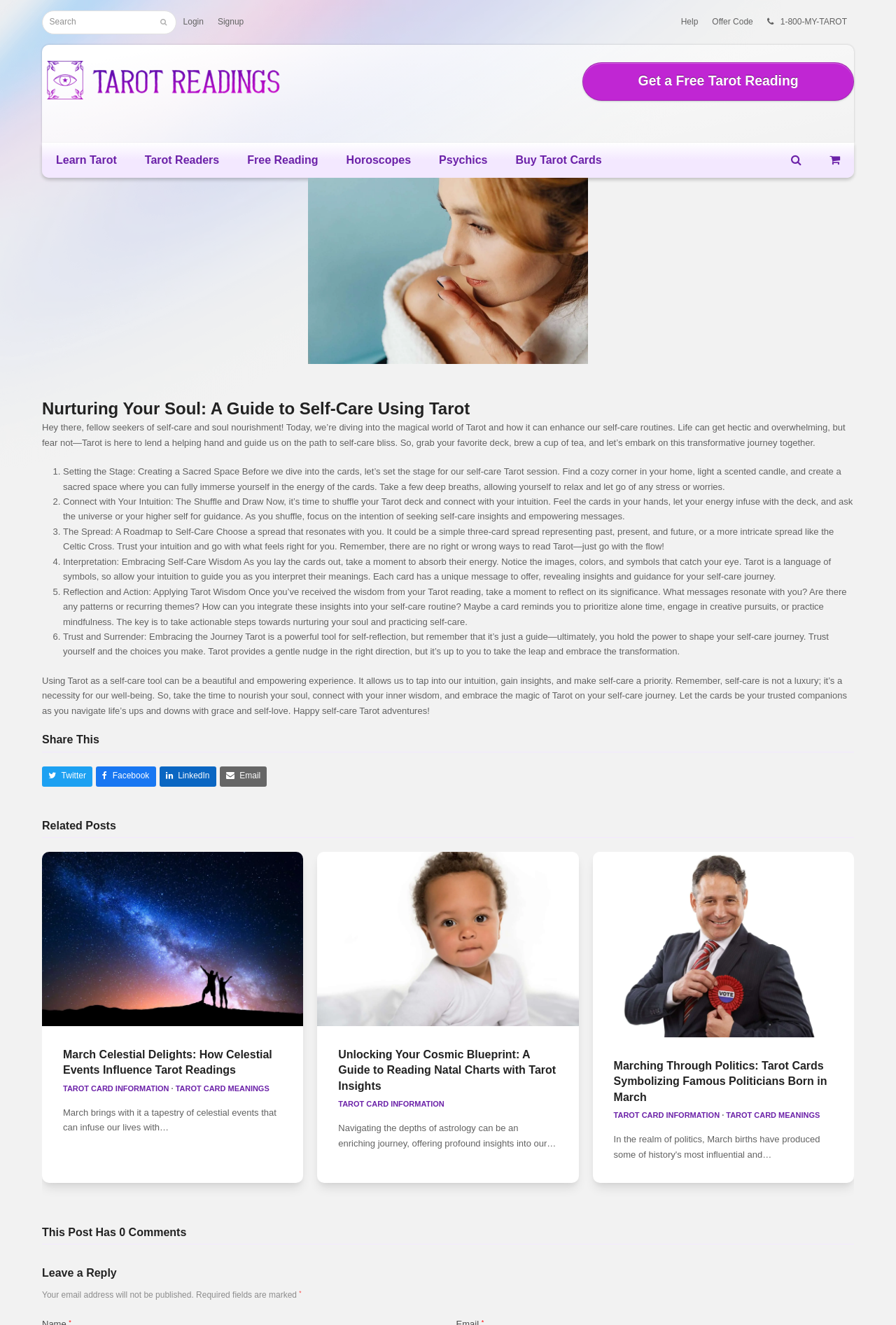Using the details in the image, give a detailed response to the question below:
How many social media sharing buttons are there?

I looked at the 'Share This' section and counted the number of social media sharing buttons, which are Twitter, Facebook, LinkedIn, and Email. There are 4 buttons in total.